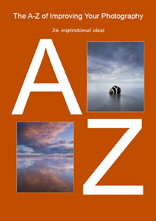Answer the question briefly using a single word or phrase: 
What is the number of inspirational ideas promised in the book?

26